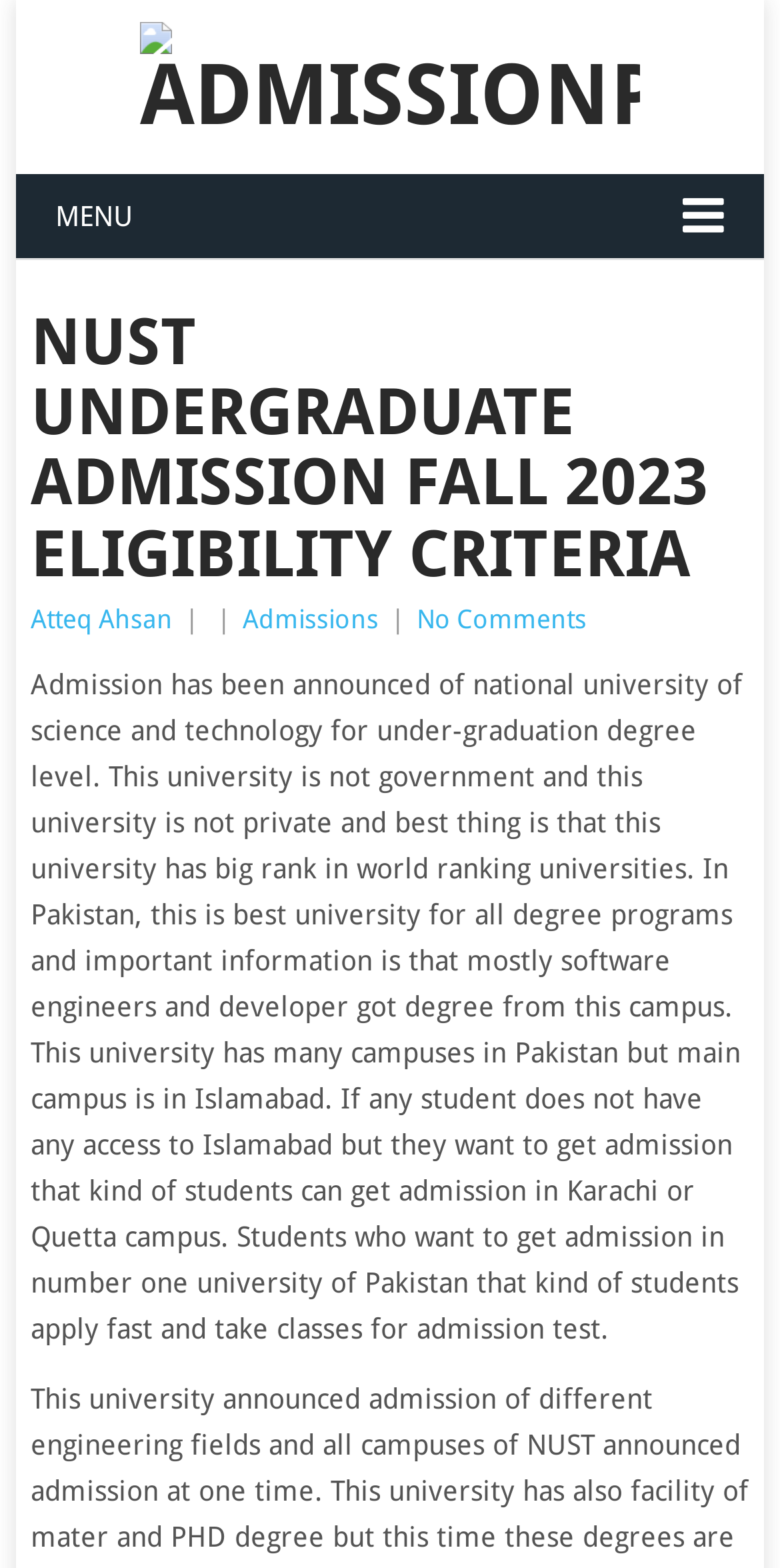Identify the bounding box for the UI element that is described as follows: "Menu".

[0.02, 0.111, 0.98, 0.166]